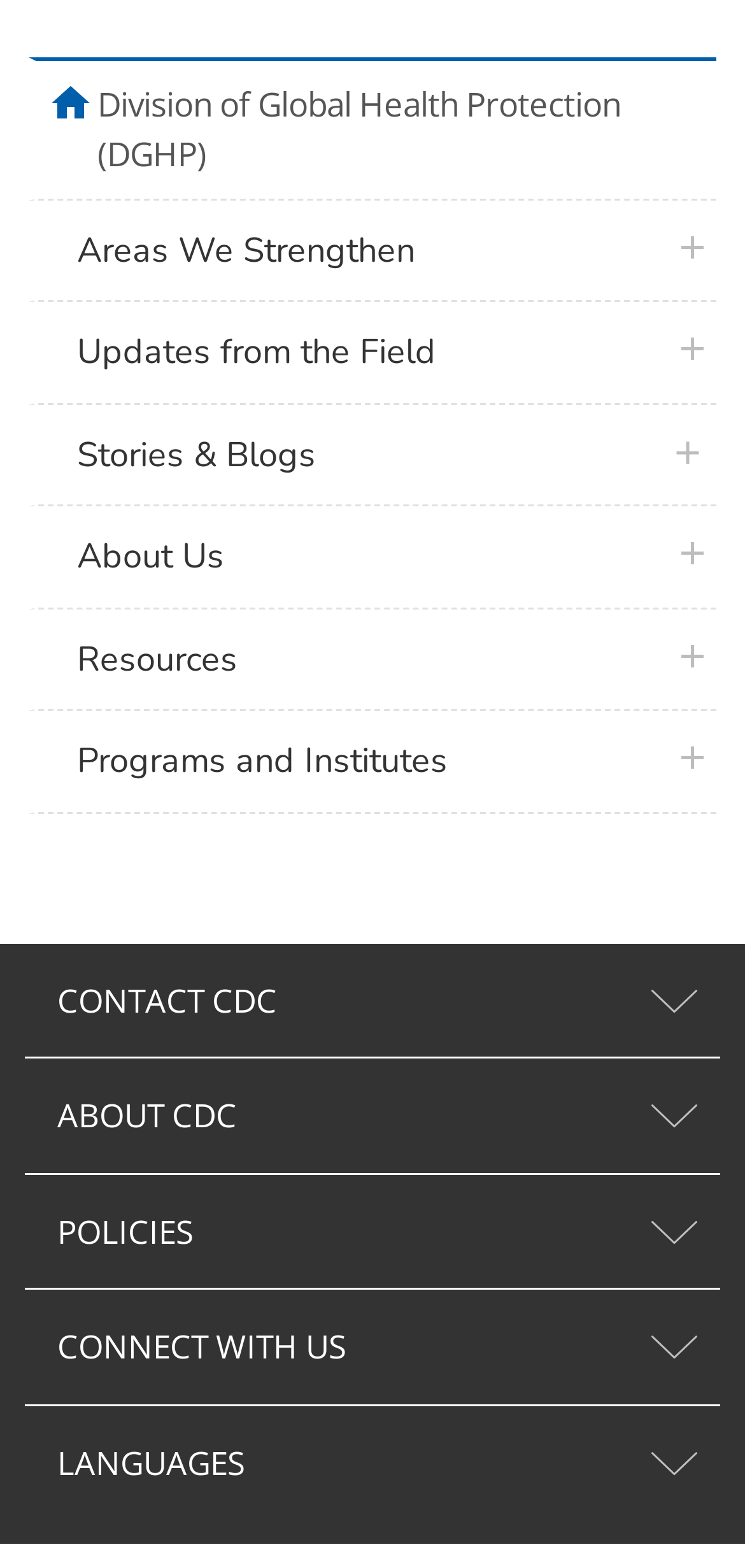Highlight the bounding box coordinates of the element you need to click to perform the following instruction: "go to About Us."

[0.038, 0.323, 0.962, 0.388]